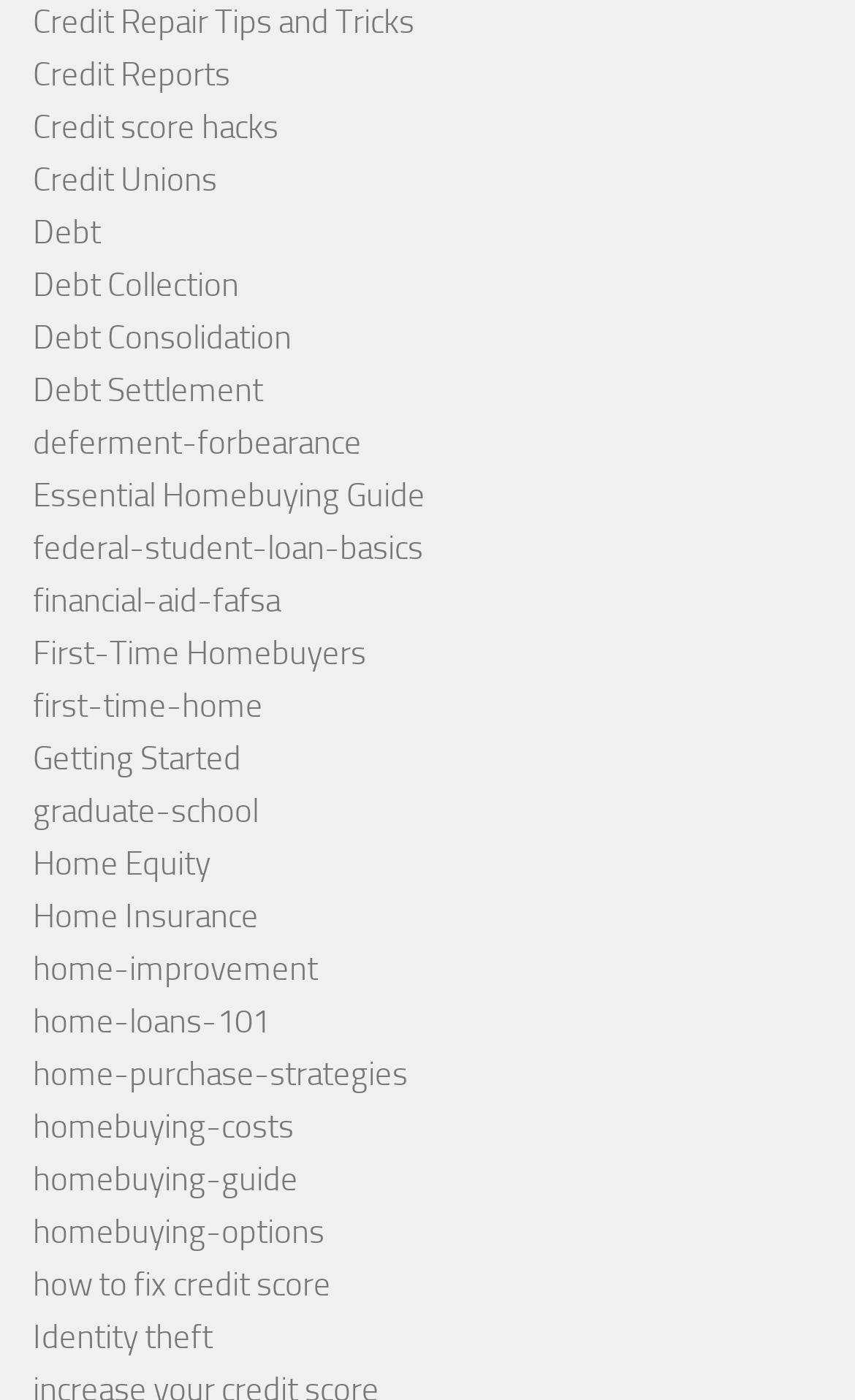Identify the bounding box coordinates necessary to click and complete the given instruction: "Understand how to fix credit score".

[0.038, 0.903, 0.387, 0.931]